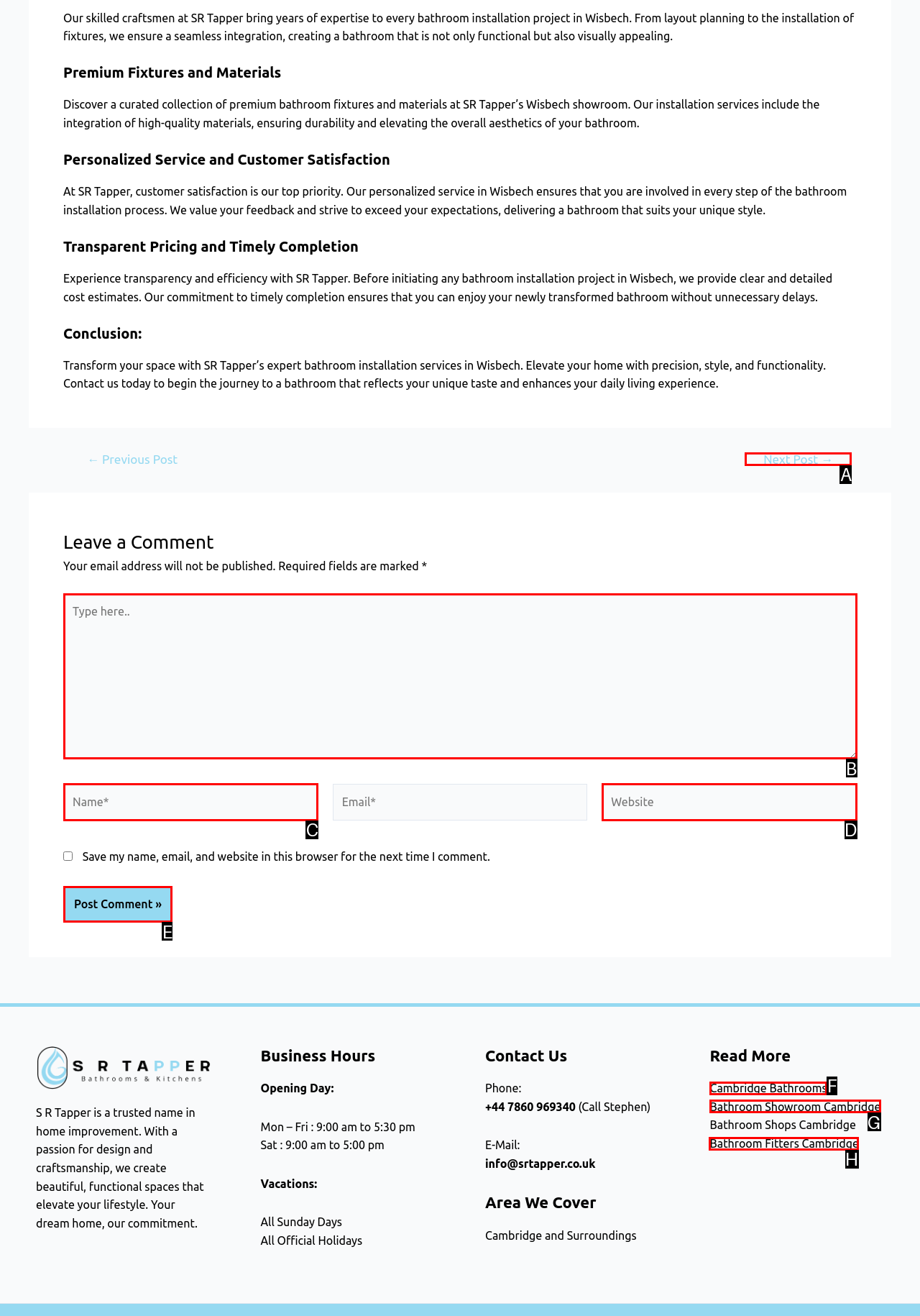Tell me which UI element to click to fulfill the given task: Click the 'Bathroom Fitters Cambridge' link. Respond with the letter of the correct option directly.

H